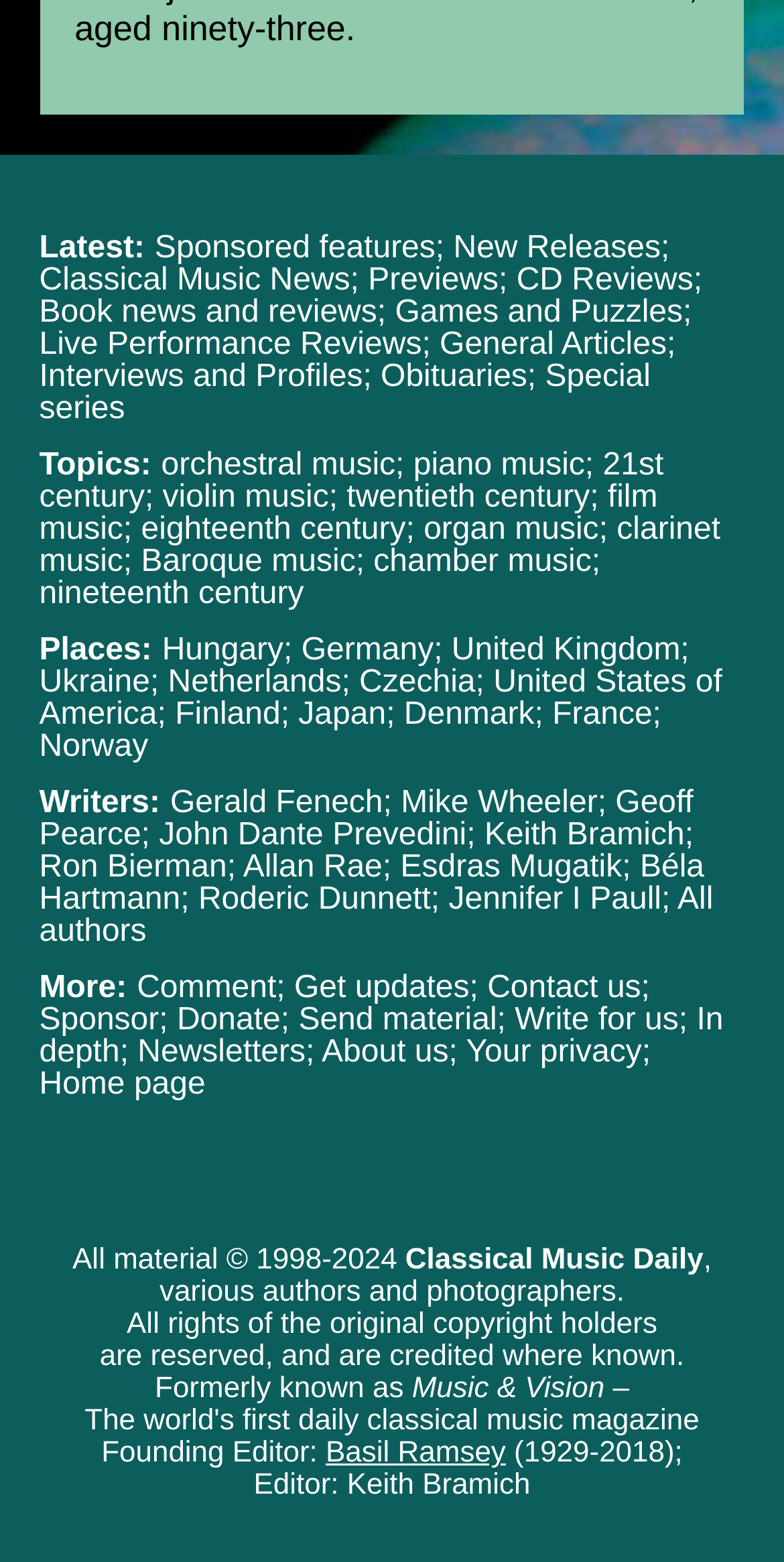Carefully observe the image and respond to the question with a detailed answer:
What was the former name of the website?

The former name of the website is mentioned at the bottom of the webpage, where it says 'Formerly known as Music & Vision', which indicates that the website was previously known by this name.